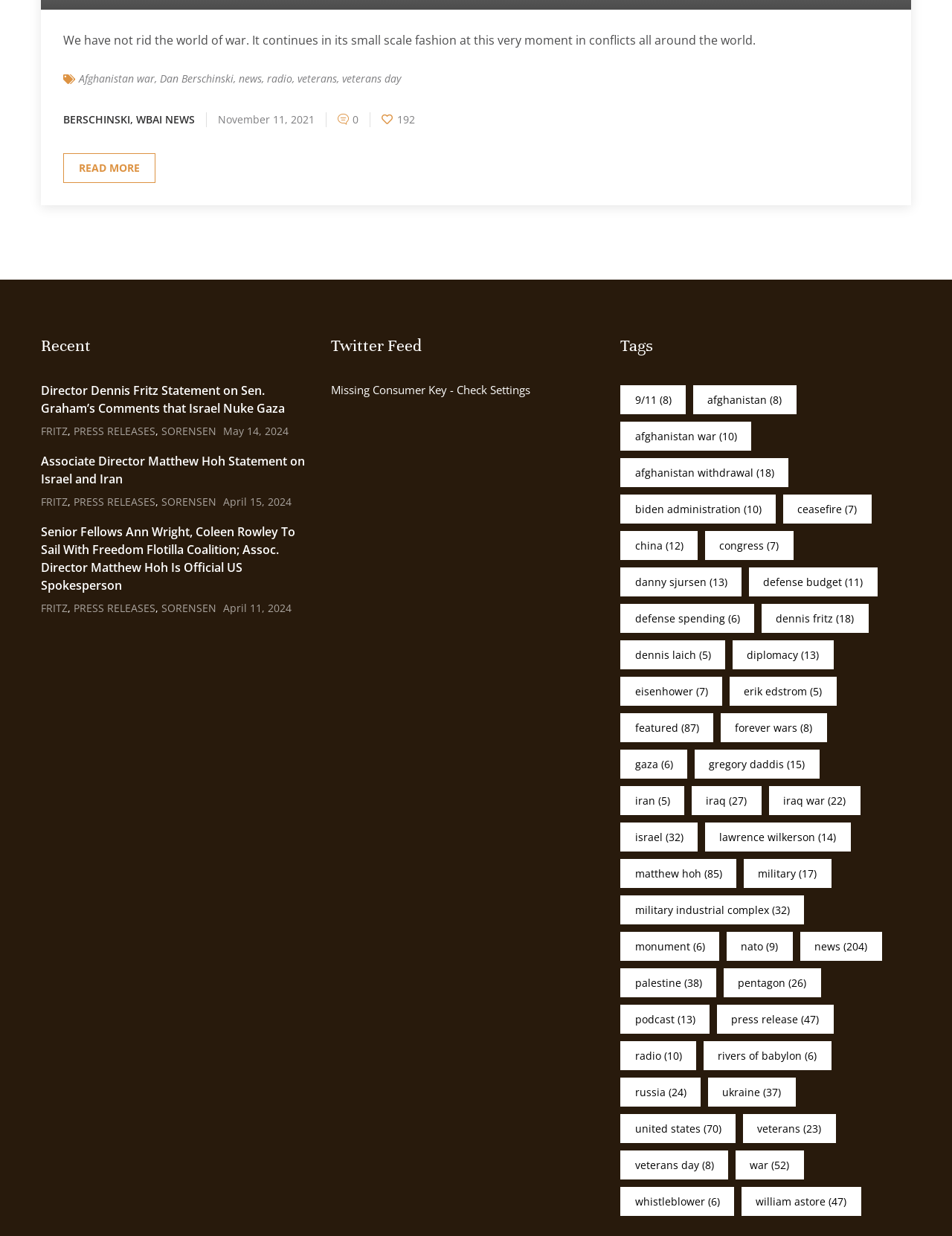Provide the bounding box coordinates for the area that should be clicked to complete the instruction: "Check the Twitter Feed".

[0.347, 0.271, 0.443, 0.288]